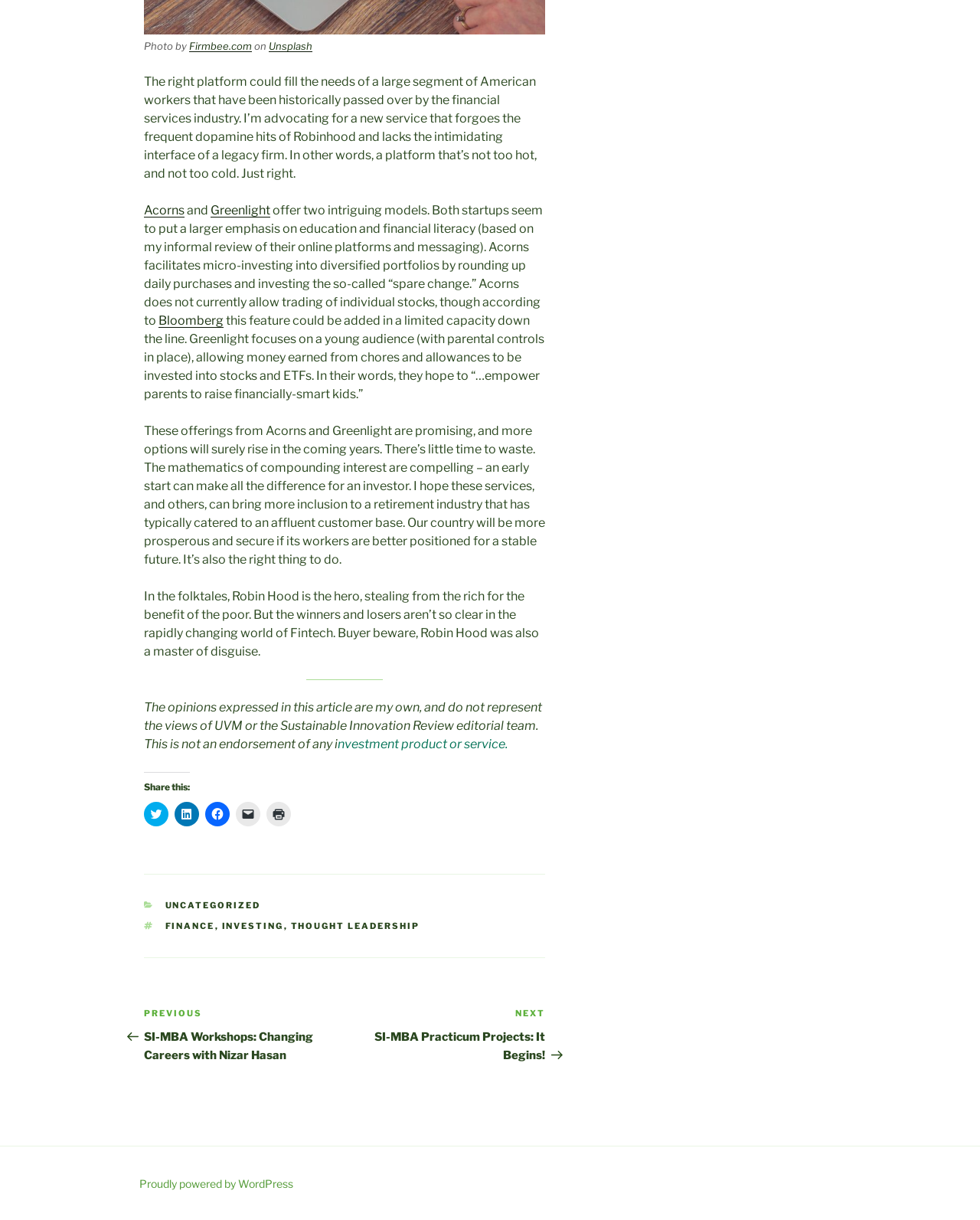Please locate the bounding box coordinates for the element that should be clicked to achieve the following instruction: "Read the previous post". Ensure the coordinates are given as four float numbers between 0 and 1, i.e., [left, top, right, bottom].

[0.147, 0.825, 0.352, 0.871]